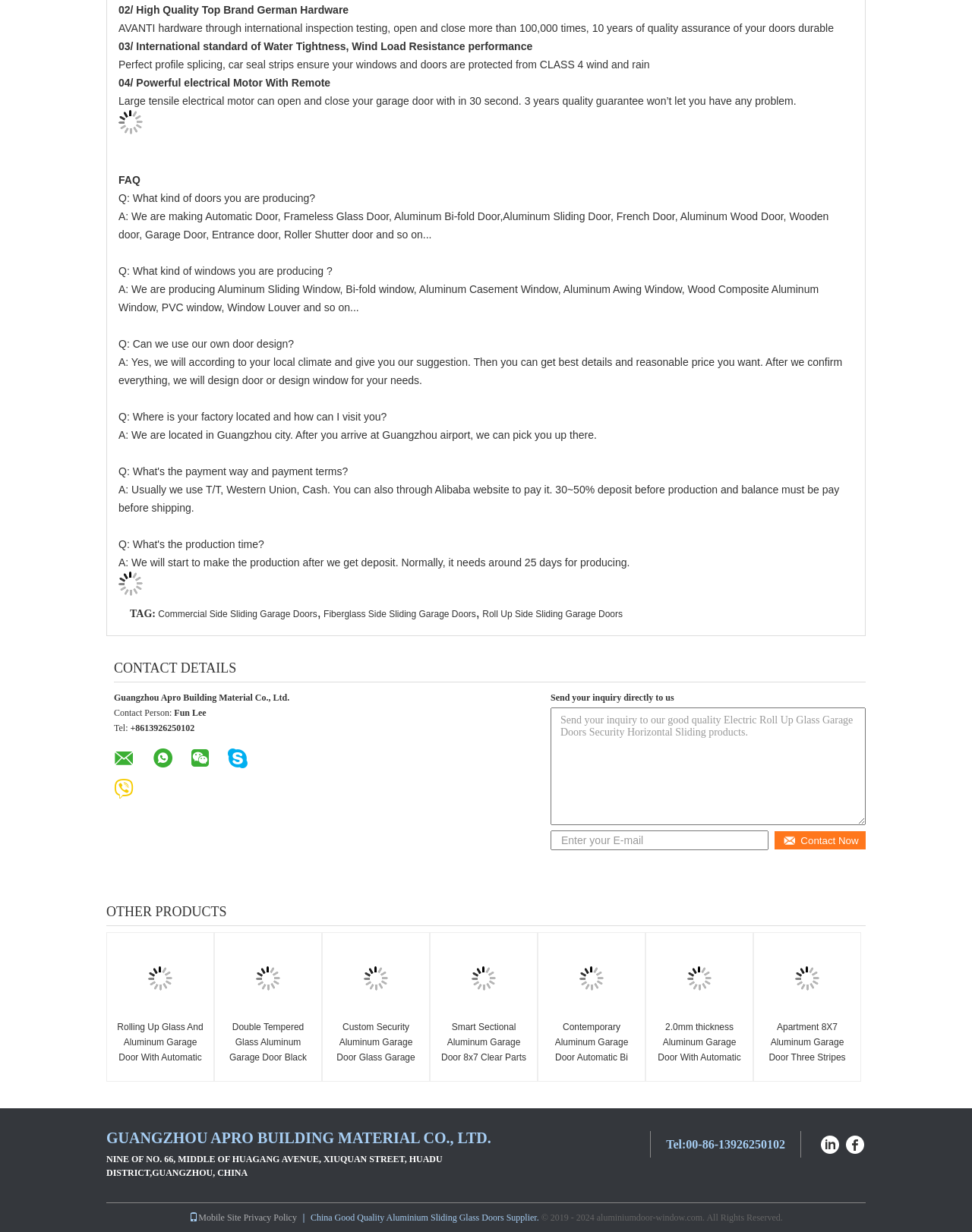What is the contact person's name?
Please give a detailed and elaborate answer to the question based on the image.

Based on the CONTACT DETAILS section, the contact person's name is Fun Lee, and customers can reach out to him through the provided phone number or email.